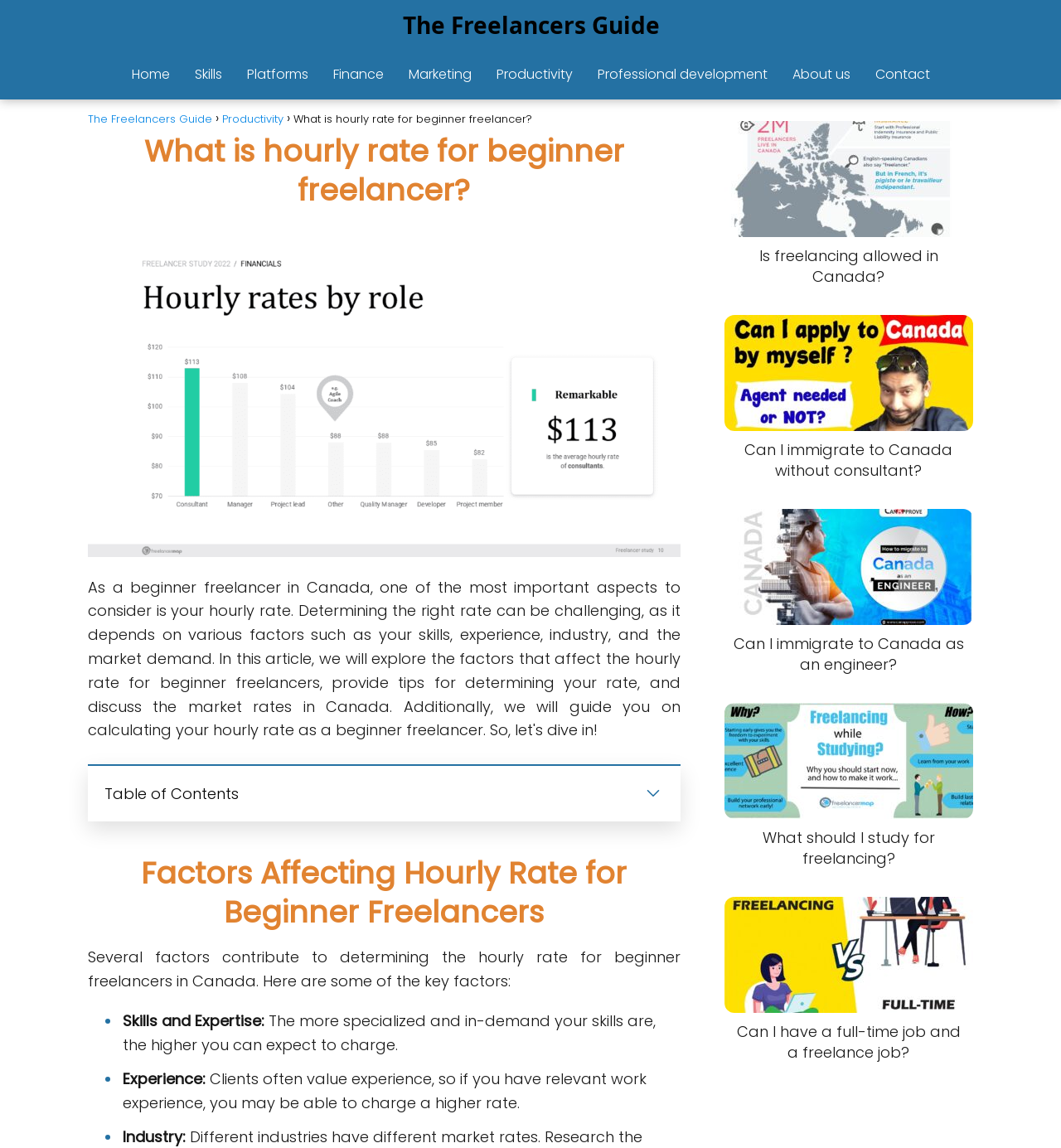Identify the bounding box coordinates for the UI element described as: "Is freelancing allowed in Canada?". The coordinates should be provided as four floats between 0 and 1: [left, top, right, bottom].

[0.683, 0.105, 0.917, 0.25]